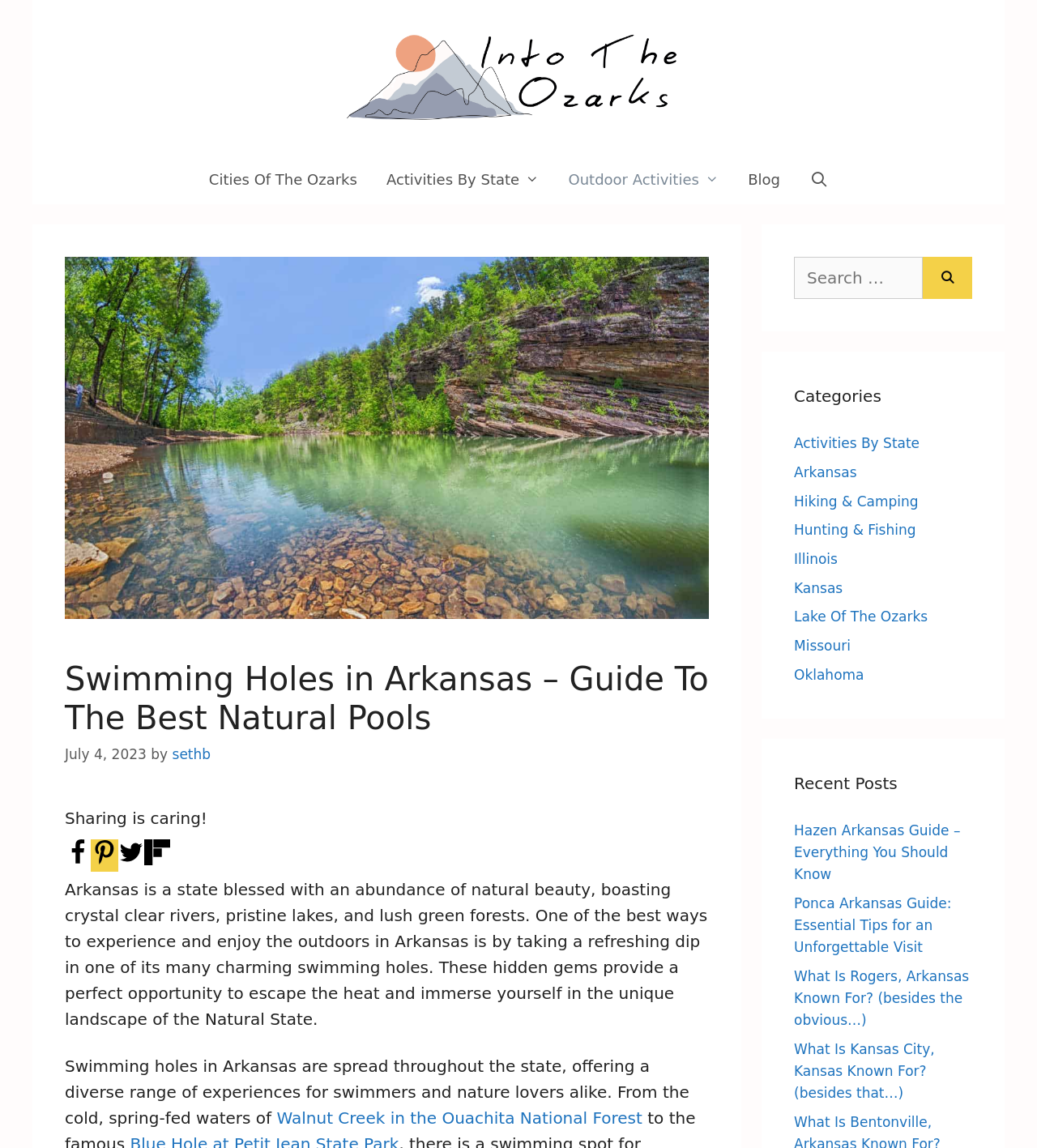What are the social media sharing options available?
Please give a detailed and elaborate explanation in response to the question.

The social media sharing options available on this webpage are Facebook, Pinterest, Twitter, and Flipboard, as indicated by the presence of links and icons for each of these platforms in the header section of the webpage.